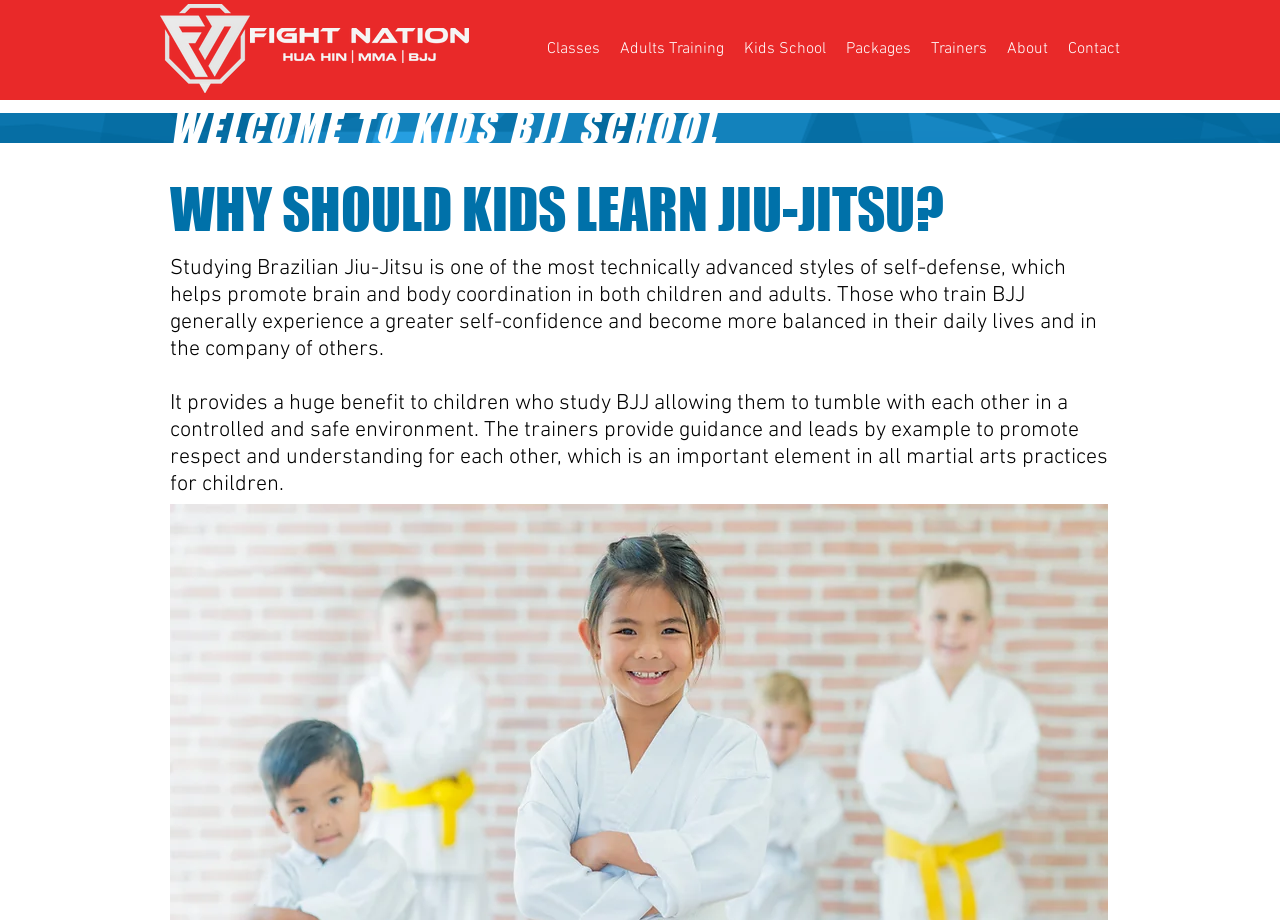Describe all visible elements and their arrangement on the webpage.

The webpage is about a Kids Jiu-Jitsu School, specifically Fight Nation Hua Hin. At the top left corner, there are two logos, 'FN1_source_files_transparent.png' and 'FN1_source_files_text_edited.png', which are likely the school's logos. 

Below the logos, there is a navigation menu labeled 'Site' that spans across the top of the page. The menu consists of seven items: 'Classes', 'Adults Training', 'Kids School', 'Packages', 'Trainers', 'About', and 'Contact'.

Further down, there is a prominent heading 'WELCOME TO KIDS BJJ SCHOOL' followed by another heading 'WHY SHOULD KIDS LEARN JIU-JITSU?' below it. 

Under the headings, there are two paragraphs of text. The first paragraph explains the benefits of studying Brazilian Jiu-Jitsu, including promoting brain and body coordination, self-confidence, and balance in daily life. The second paragraph highlights the advantages of BJJ for children, such as providing a safe environment to tumble and promoting respect and understanding among each other under the guidance of trainers.